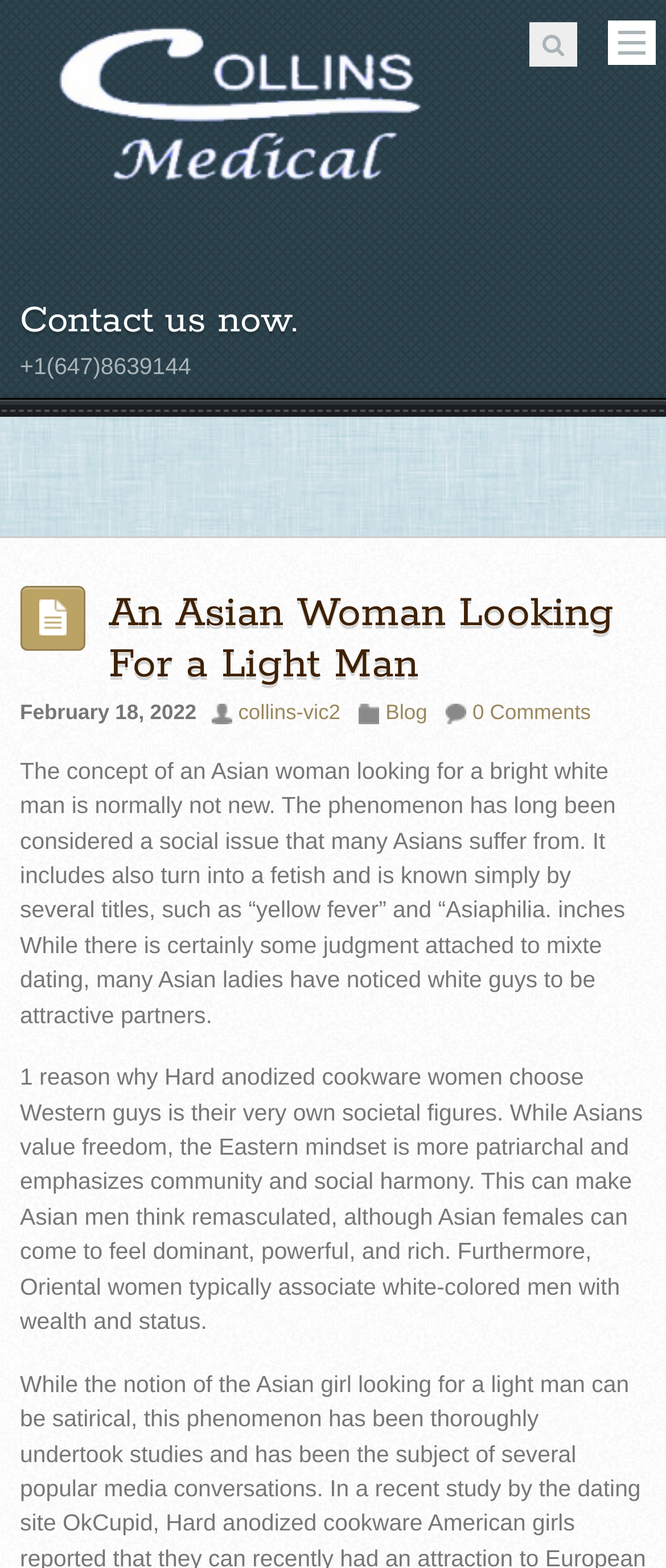Give a short answer using one word or phrase for the question:
What is the reason why Asian women choose Western guys?

Societal figures